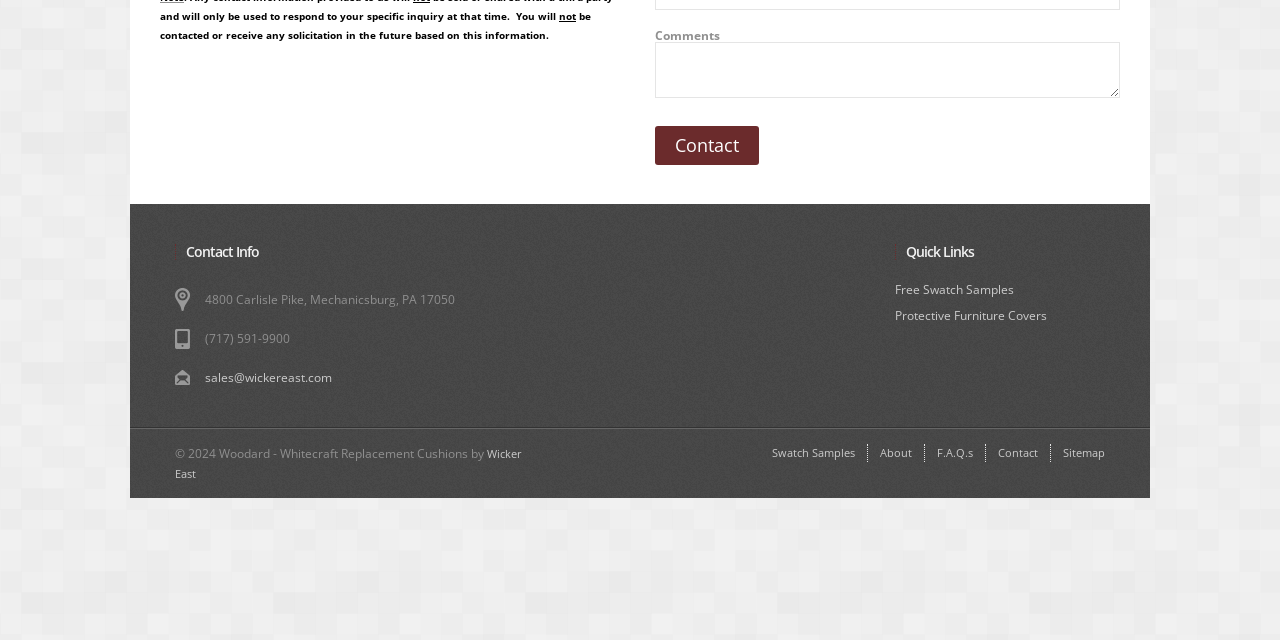Using the webpage screenshot, find the UI element described by F.A.Q.s. Provide the bounding box coordinates in the format (top-left x, top-left y, bottom-right x, bottom-right y), ensuring all values are floating point numbers between 0 and 1.

[0.732, 0.694, 0.76, 0.722]